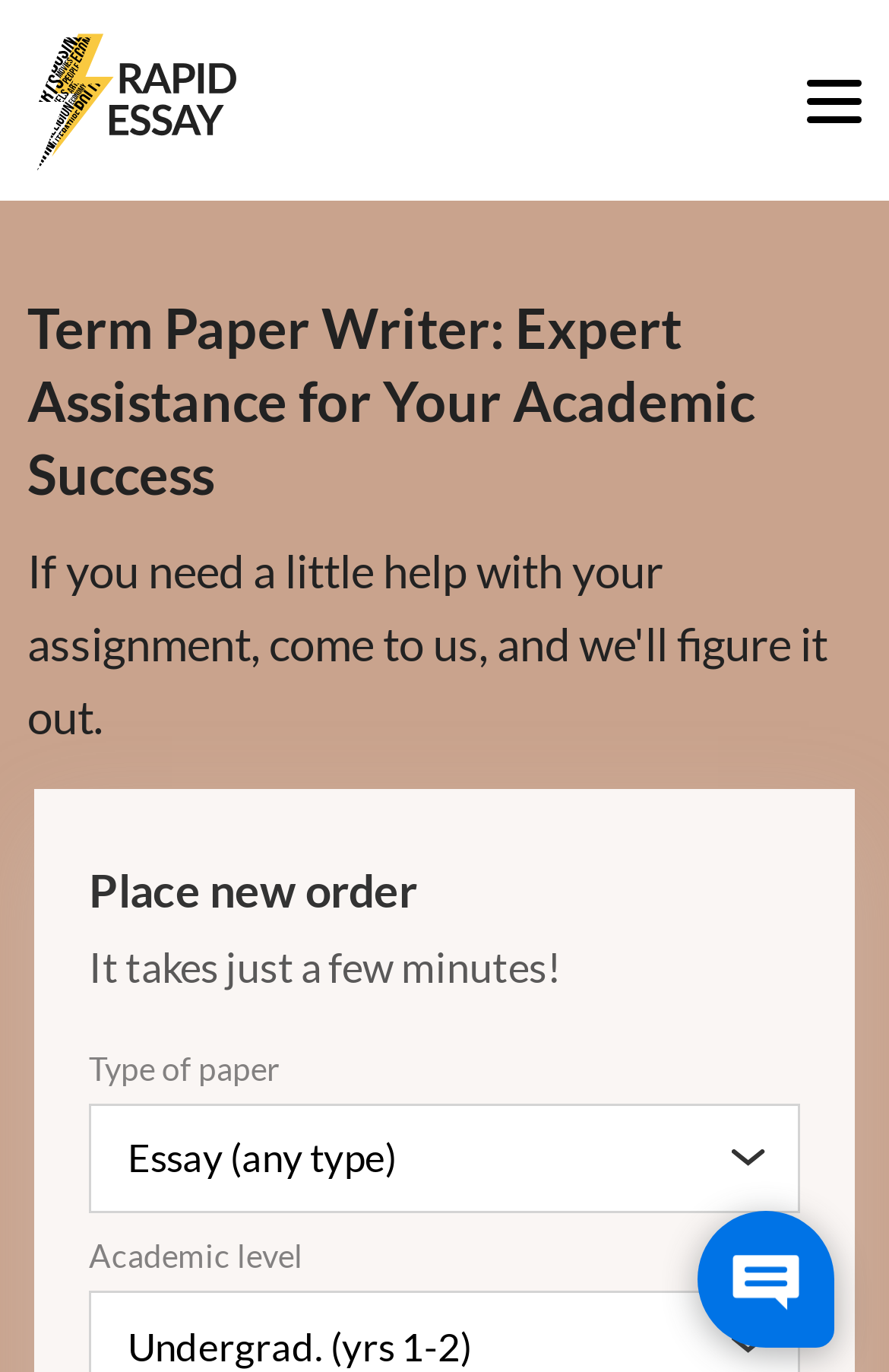Generate the text content of the main heading of the webpage.

Term Paper Writer: Expert Assistance for Your Academic Success